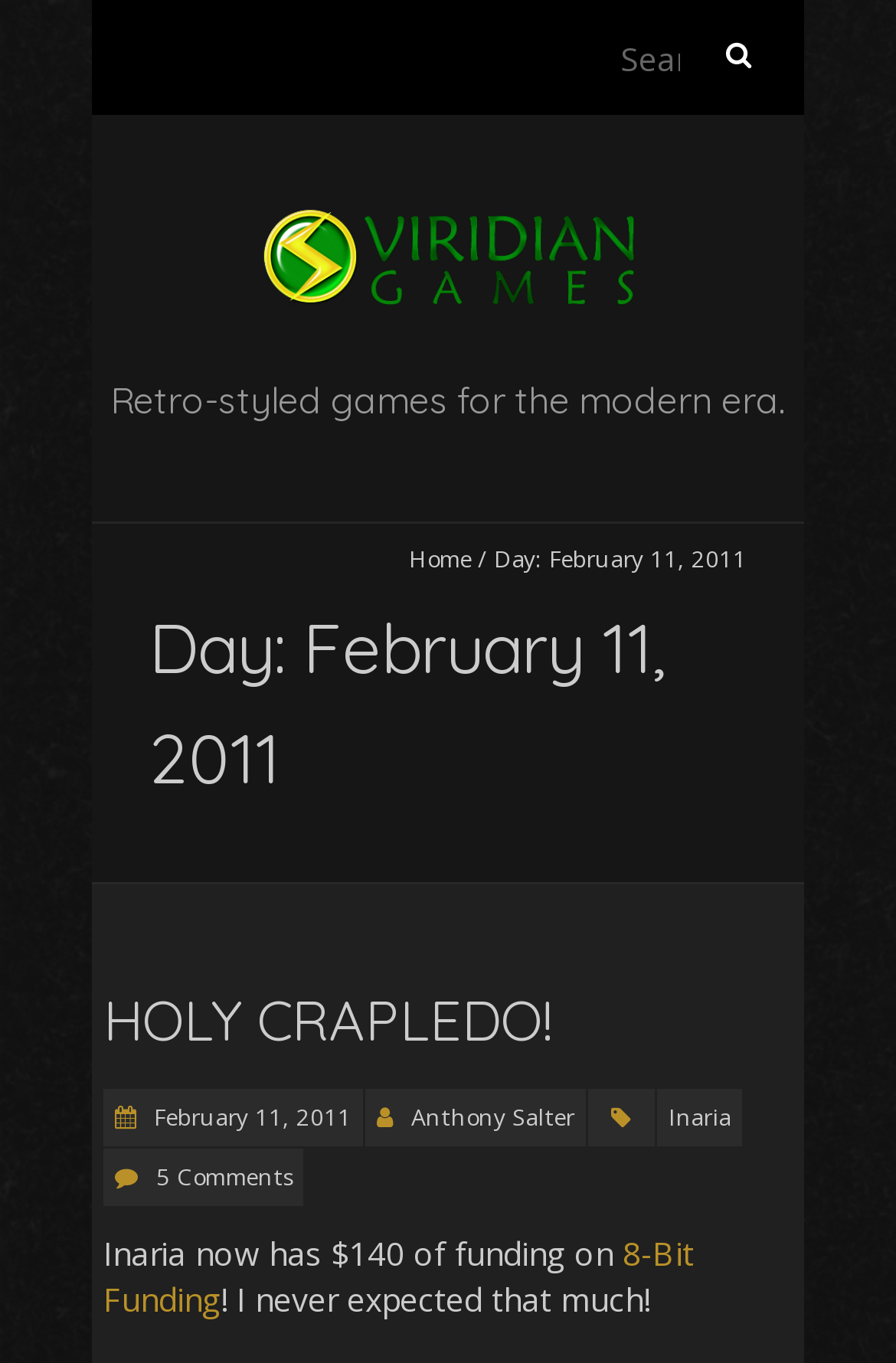Find and specify the bounding box coordinates that correspond to the clickable region for the instruction: "Read Church News".

None